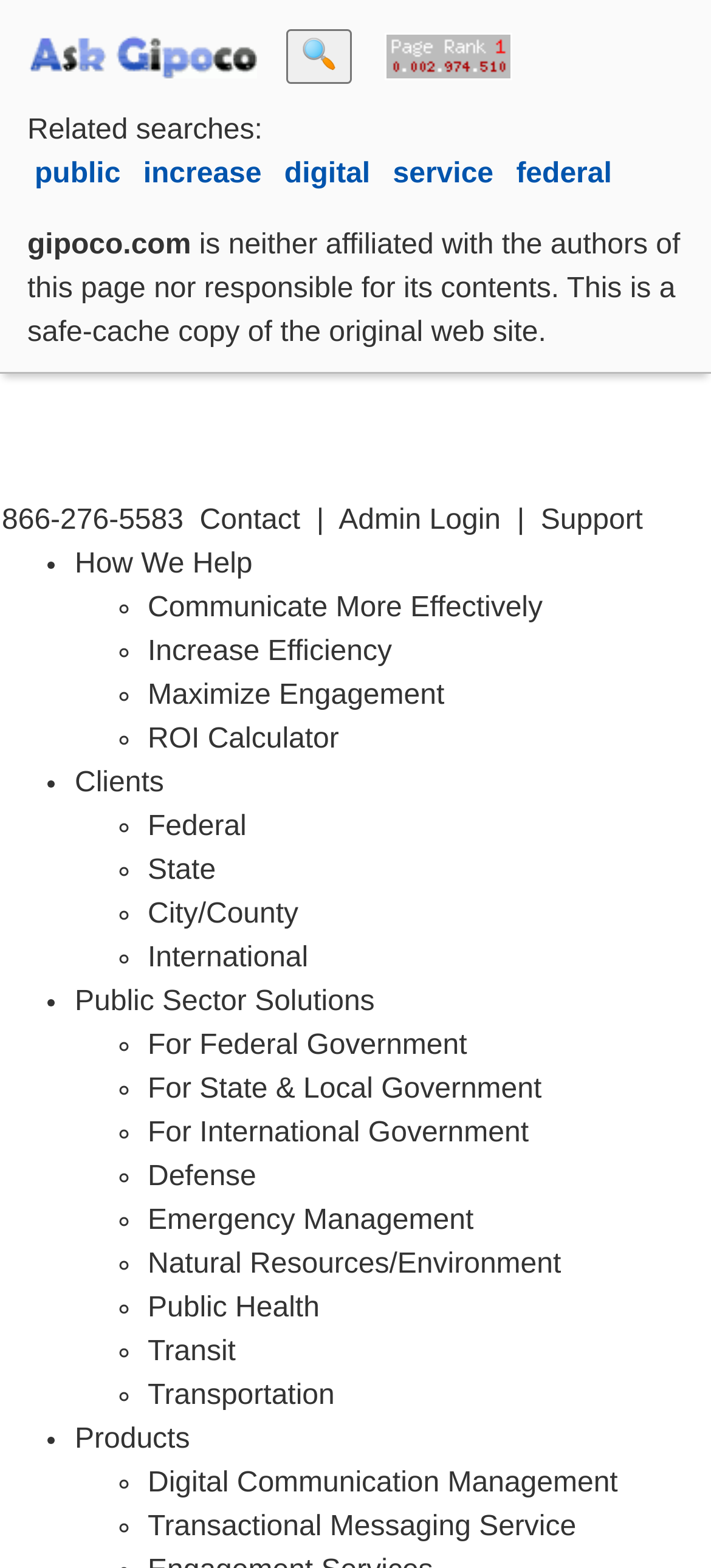What are the categories of government clients?
From the screenshot, provide a brief answer in one word or phrase.

Federal, State, City/County, International